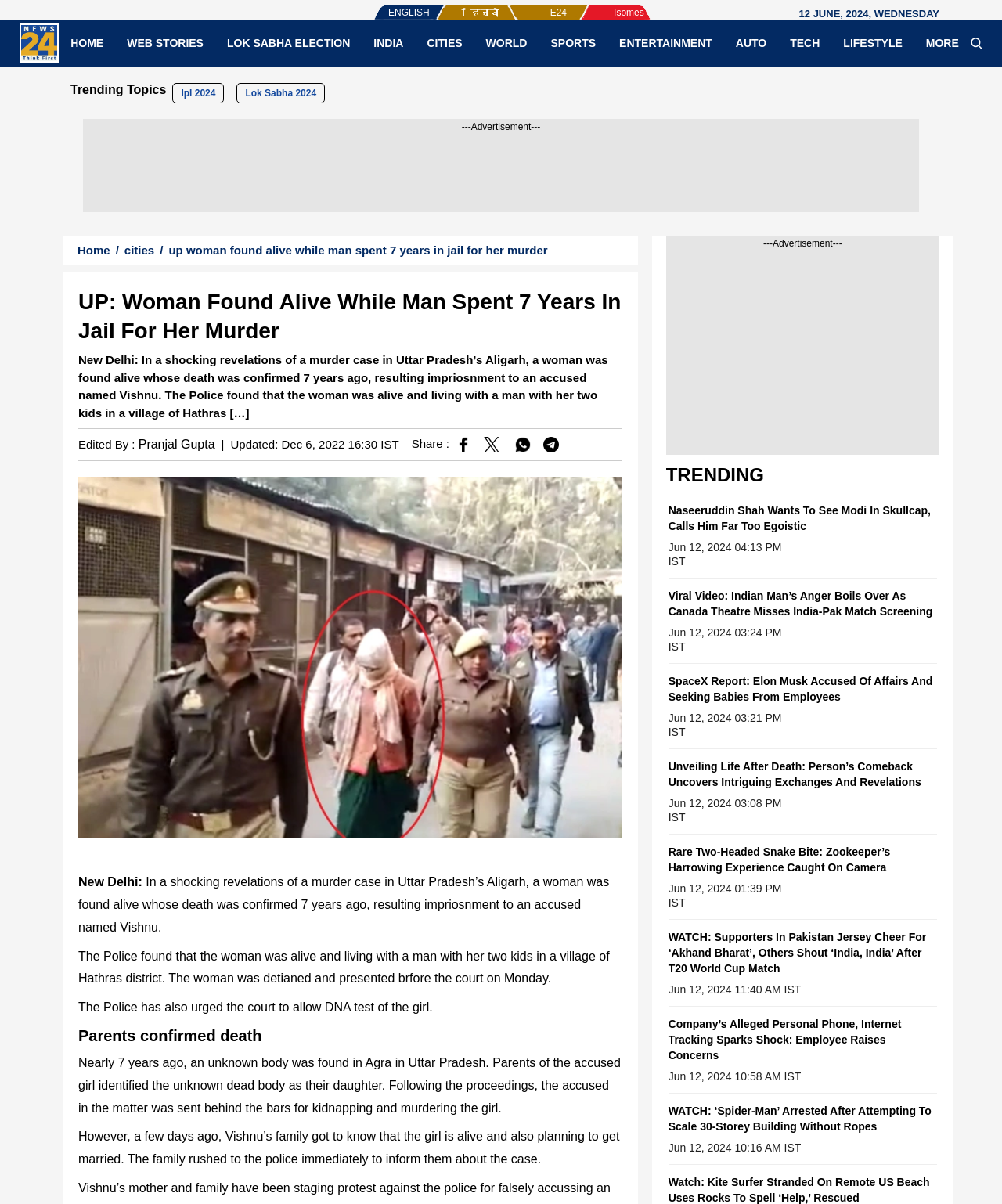How many kids does the woman have?
Please provide a detailed answer to the question.

I found the number of kids the woman has by reading the article's content. According to the article, 'The Police found that the woman was alive and living with a man with her two kids in a village of Hathras district.'